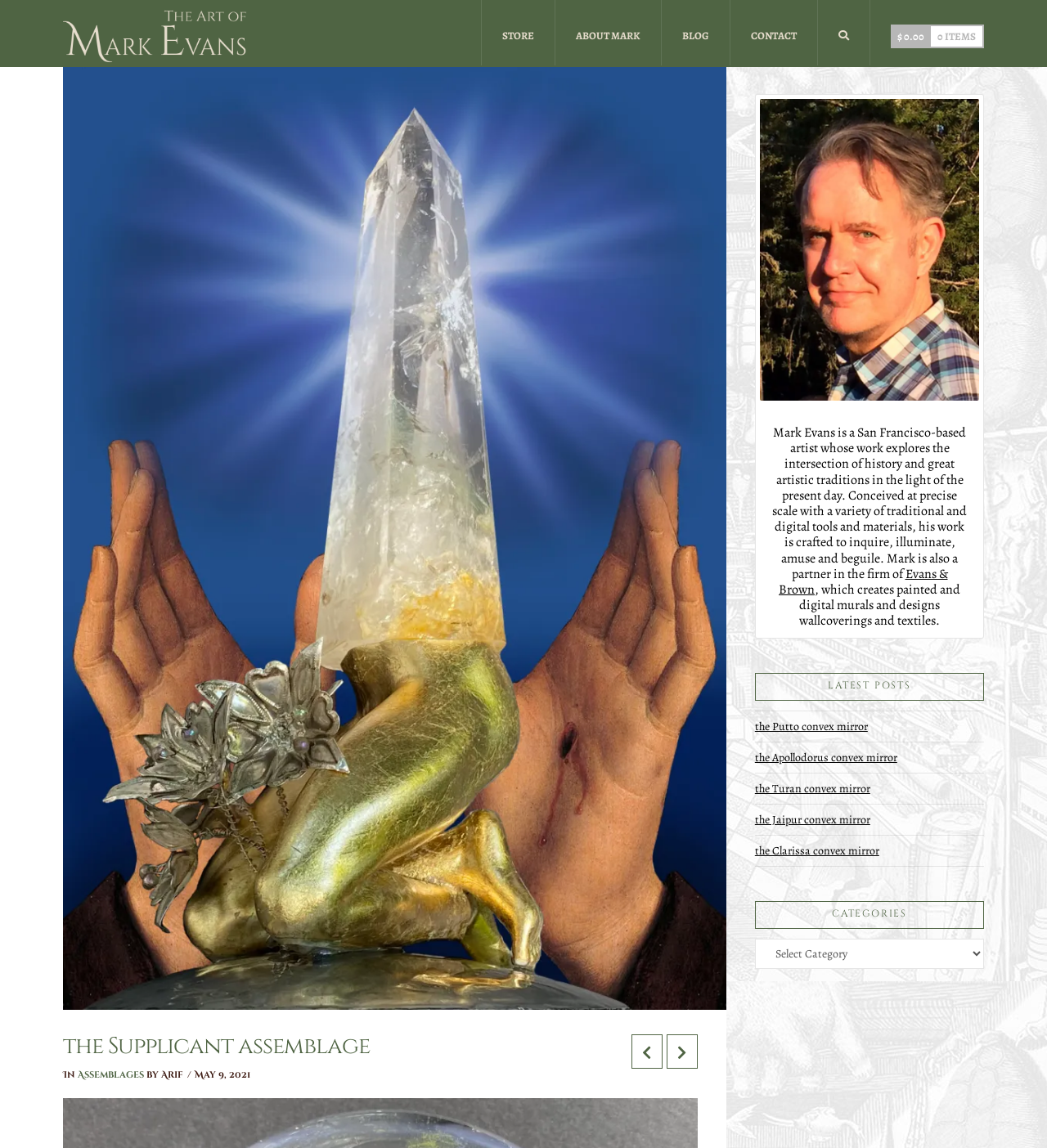Please find the bounding box coordinates of the element that needs to be clicked to perform the following instruction: "select categories". The bounding box coordinates should be four float numbers between 0 and 1, represented as [left, top, right, bottom].

[0.721, 0.818, 0.94, 0.844]